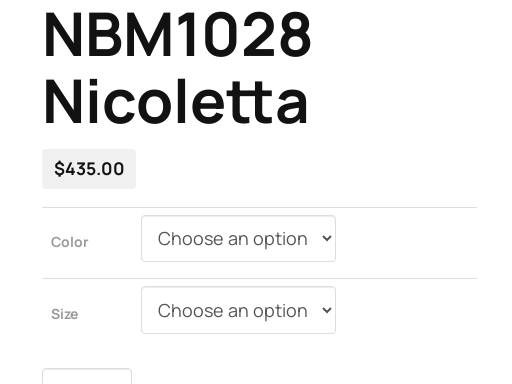Use a single word or phrase to answer the question: What is the style of the font used for the product name?

Bold, stylish